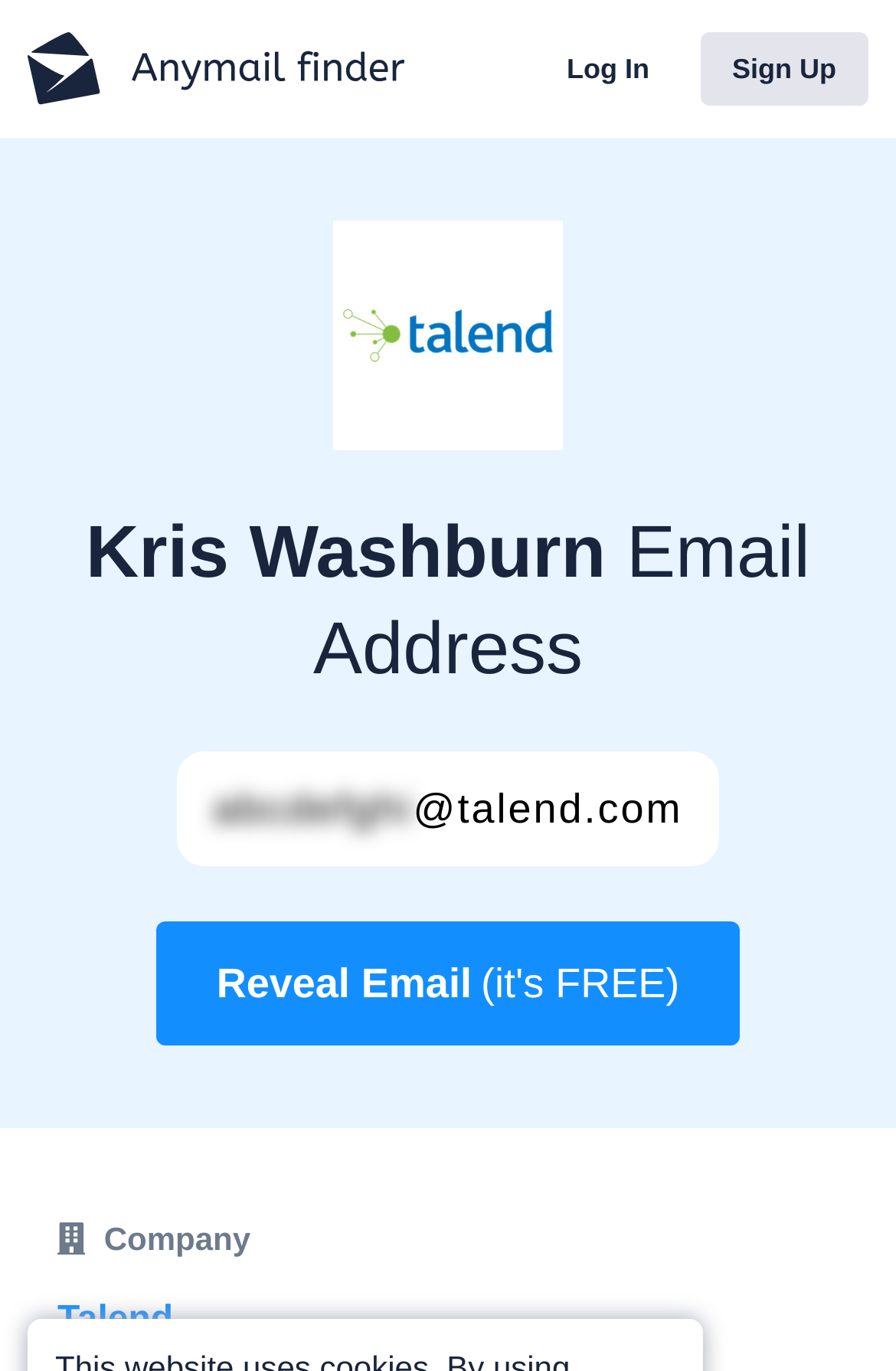Present a detailed account of what is displayed on the webpage.

The webpage is about finding Kris Washburn's email address, specifically through a service called Anymail Finder. At the top left corner, there is a small link and an accompanying image. To the right of these, there are two more links, "Log In" and "Sign Up", positioned horizontally. 

Below these links, a larger image of the Talend logo is displayed. The main content of the page is divided into two sections. On the left, there is a heading that reads "Kris Washburn Email Address" and below it, another heading with the email address "abcdefghi@talend.com". On the right side of these headings, a button labeled "Reveal Email (it's FREE)" is positioned. 

At the bottom left corner, there is a small image and a static text "Company" next to it. Below this, a link to "Talend" is placed, spanning almost the entire width of the page.